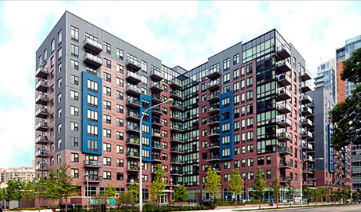Describe thoroughly the contents of the image.

This image showcases a modern multifamily residential building featuring a sleek design with a combination of brick and glass façades. The structure is characterized by multiple balconies, providing outdoor space for residents, and large windows that enhance natural light throughout the apartments. Lush greenery surrounds the building, including landscaped areas and small trees, contributing to a welcoming environment. This contemporary architecture exemplifies urban living, offering both aesthetics and functionality in a vibrant neighborhood.